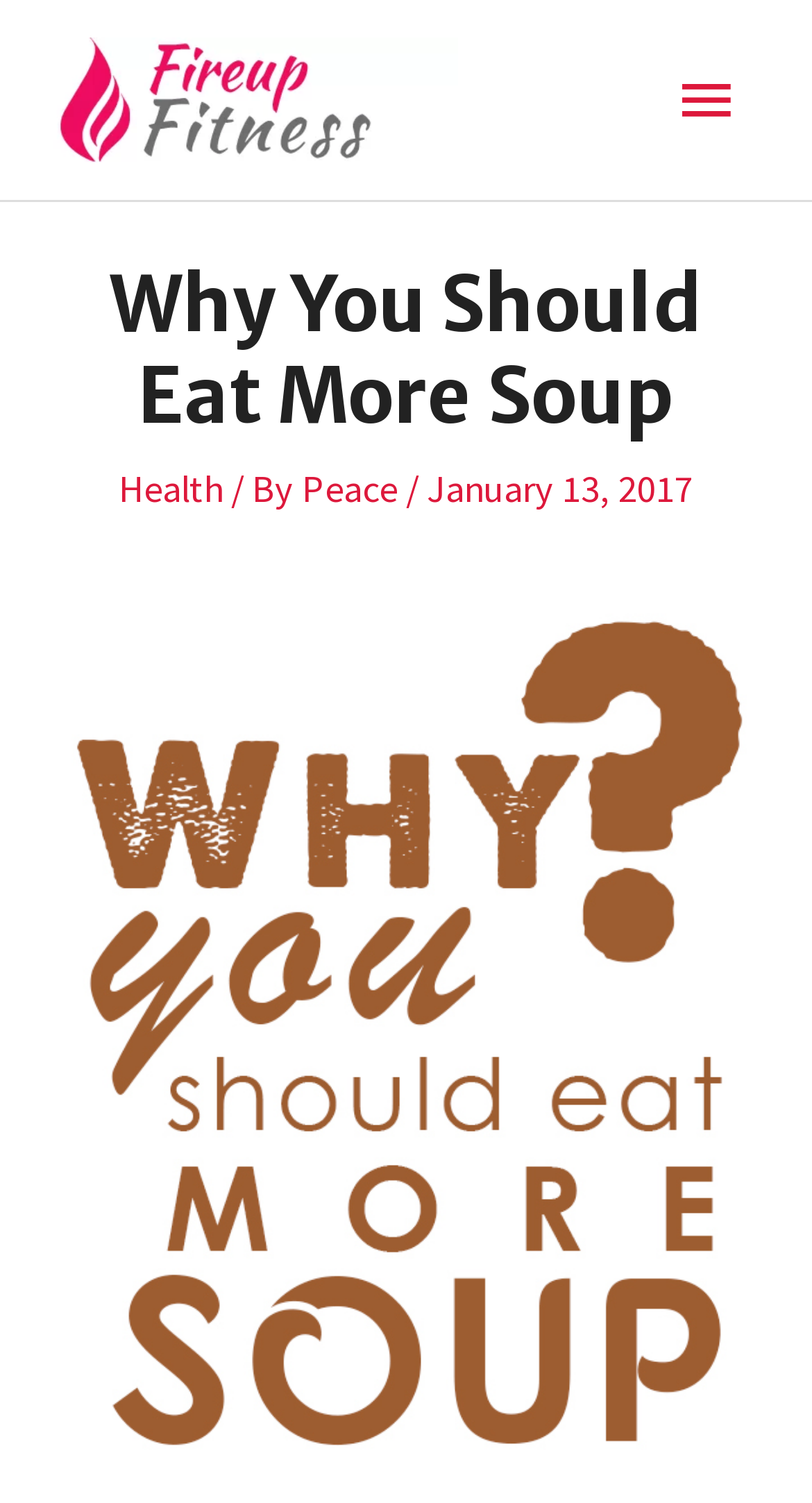What is the category of the article?
Please answer the question with as much detail and depth as you can.

I determined the category of the article by examining the links in the header section, and found a link with the text 'Health', which suggests that the article belongs to this category.